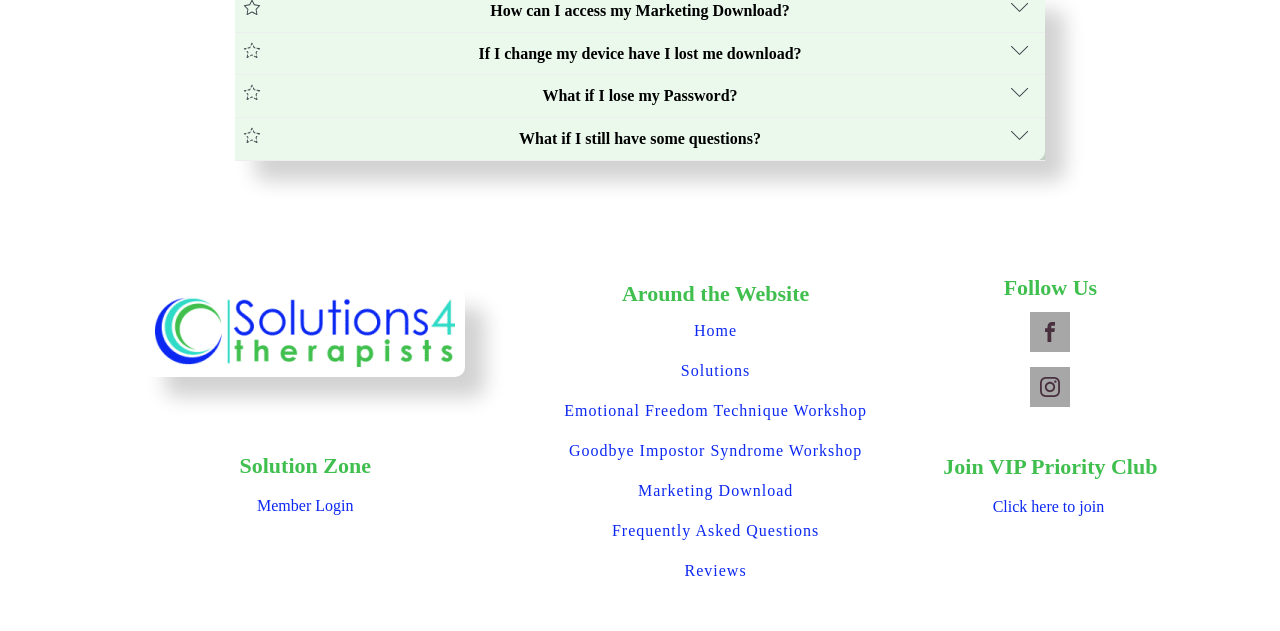Refer to the screenshot and answer the following question in detail:
How can I contact the website for further help?

The webpage suggests that if the user needs any further help, they can message the website through their Facebook page, which is linked on the webpage.